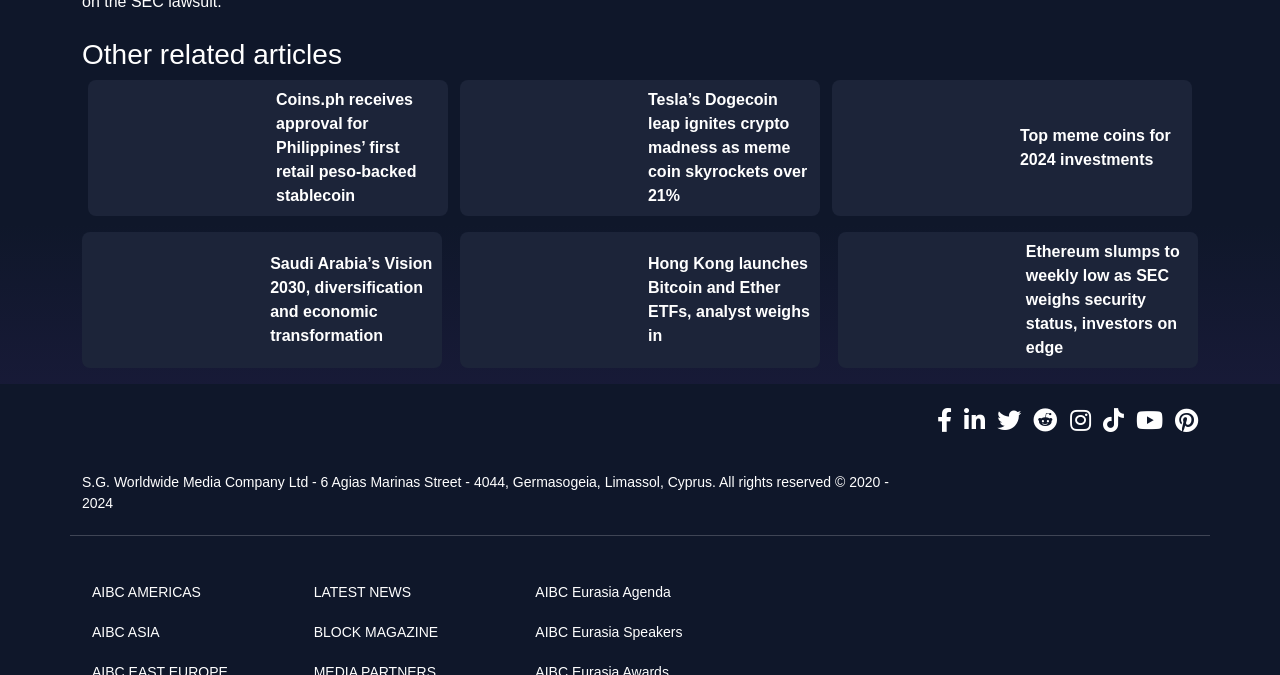Please give a succinct answer to the question in one word or phrase:
What is the title of the first article?

Coins.ph receives approval